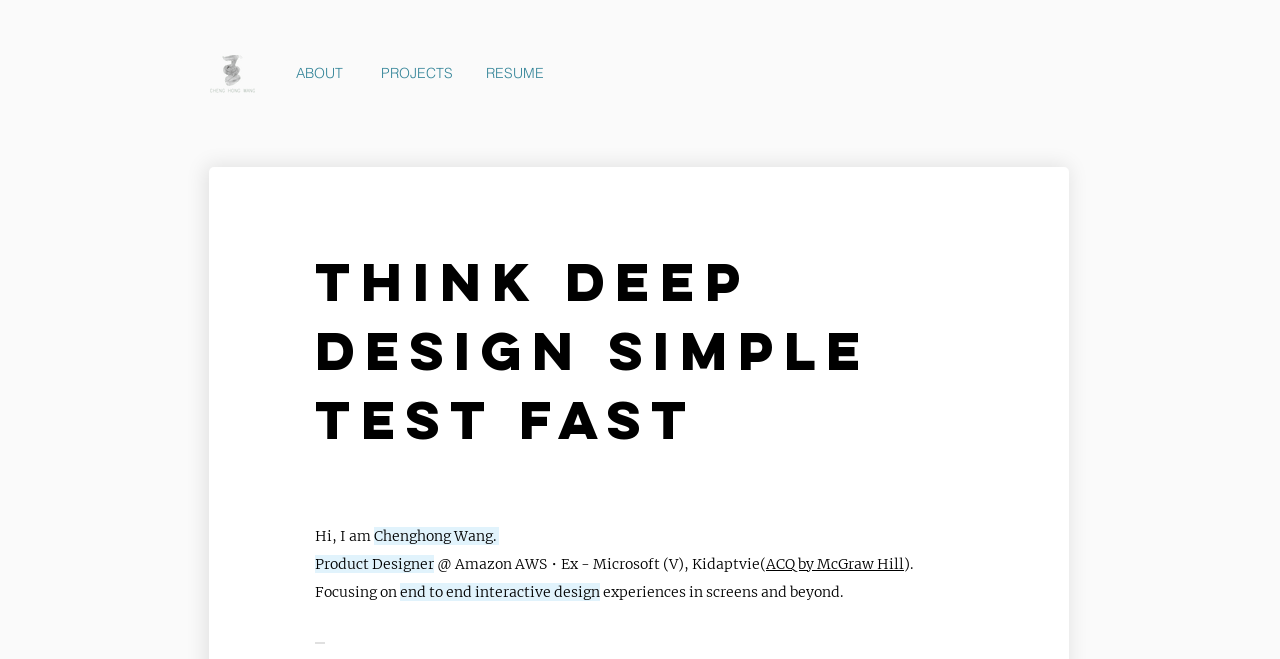Use a single word or phrase to answer the question: What is the name of the link below 'Hi, I am Chenghong Wang.'?

ACQ by McGraw Hill